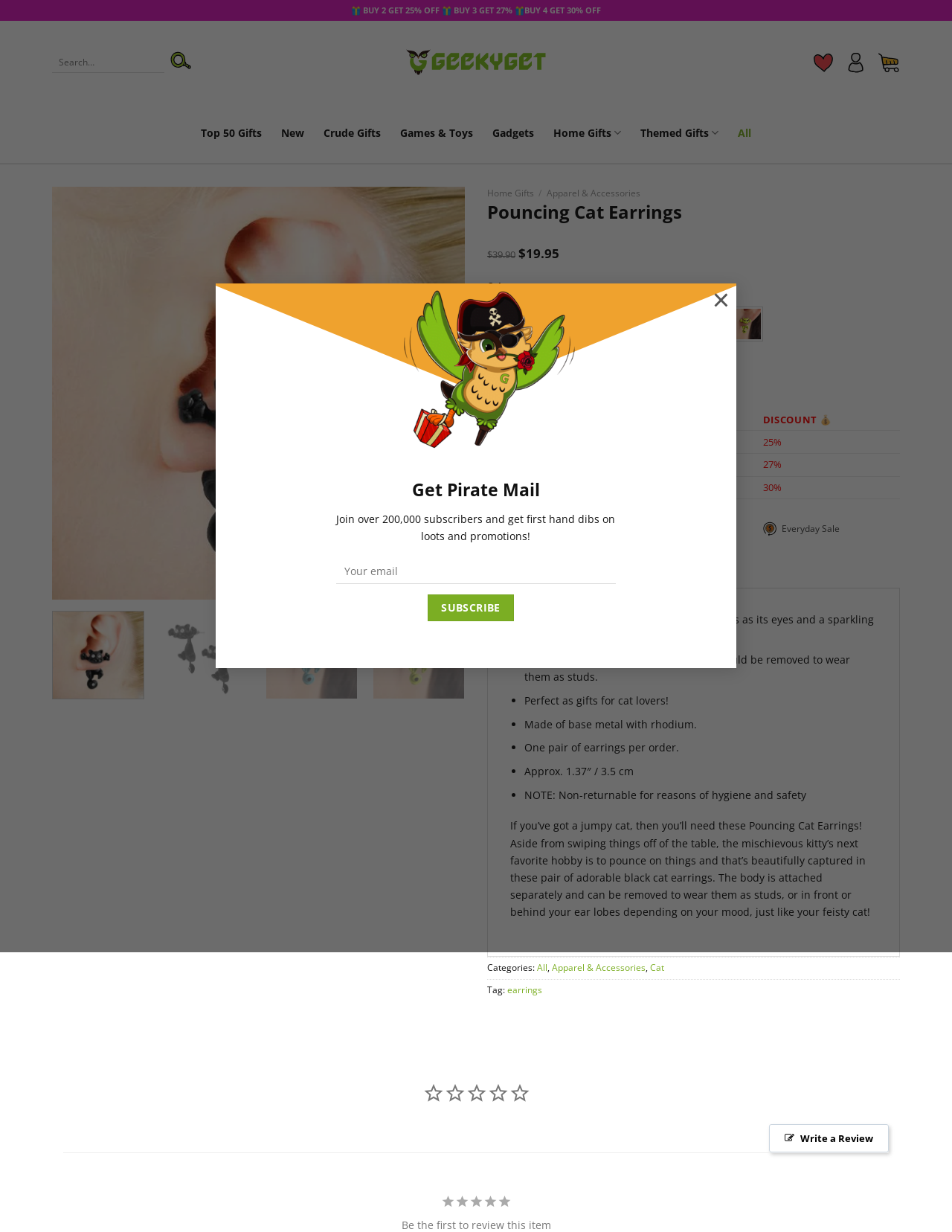Please identify the bounding box coordinates of the element I should click to complete this instruction: 'Select an earring color'. The coordinates should be given as four float numbers between 0 and 1, like this: [left, top, right, bottom].

[0.513, 0.25, 0.545, 0.275]